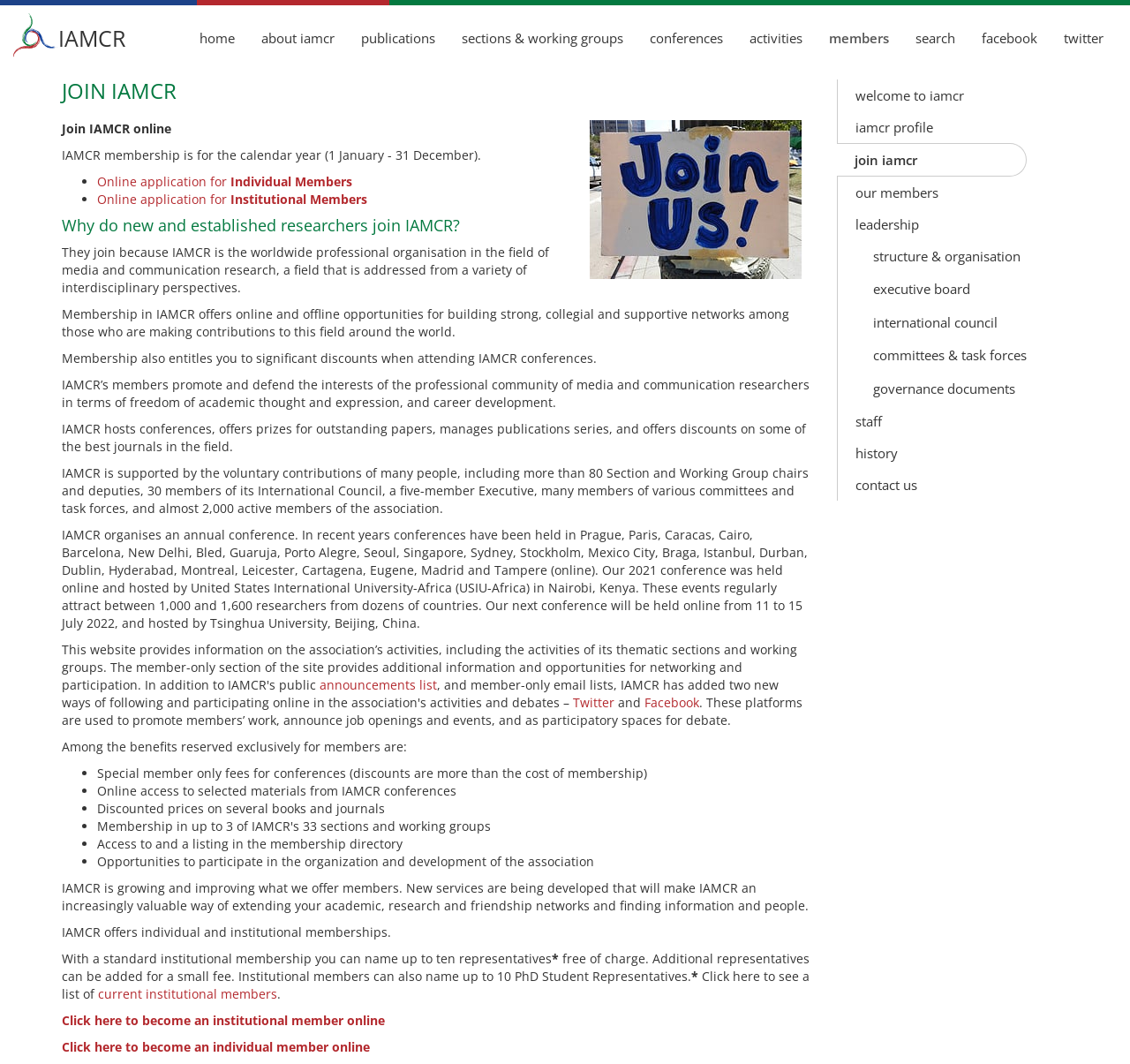How often are IAMCR conferences held?
Please look at the screenshot and answer in one word or a short phrase.

Annually